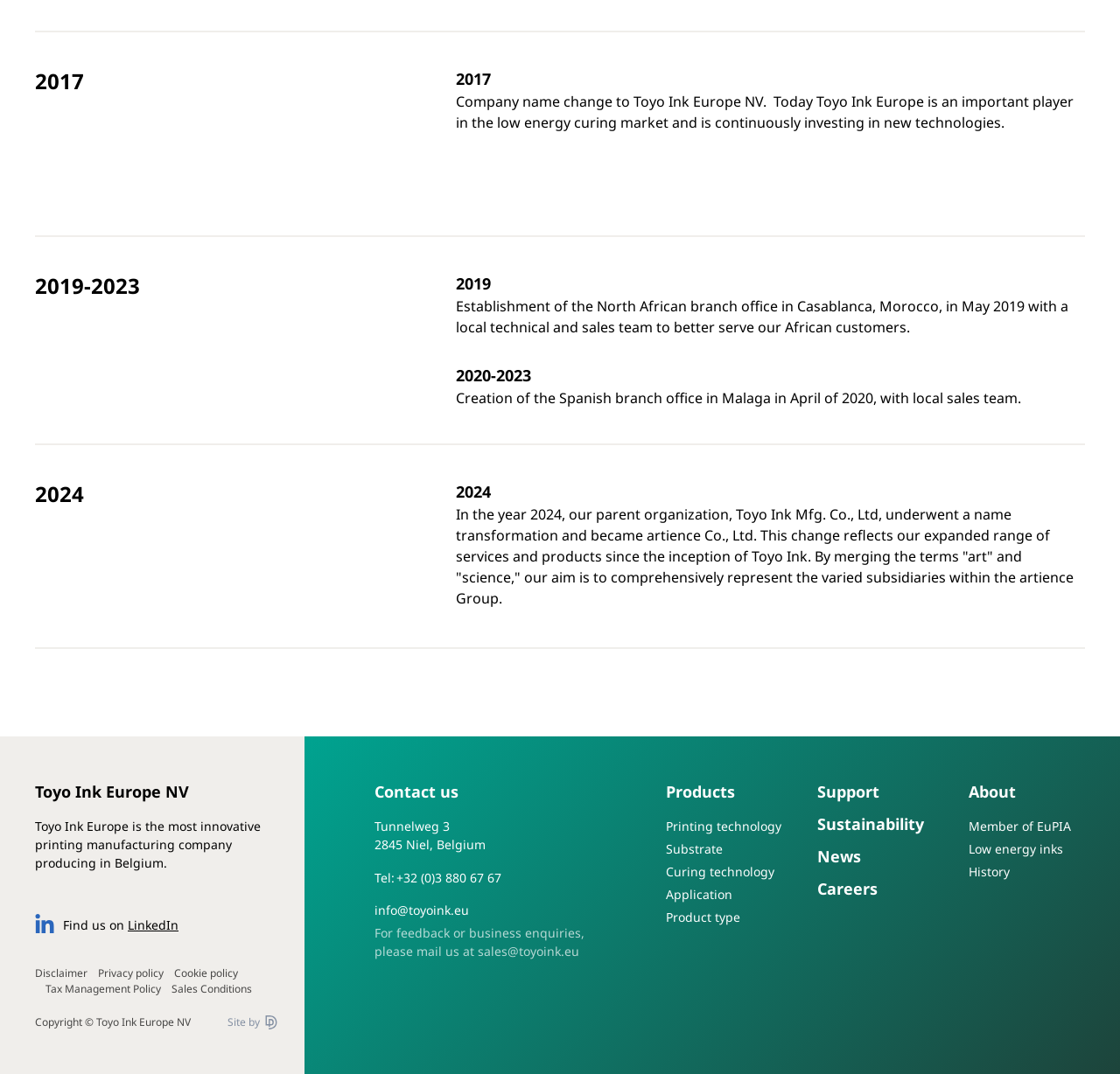Please determine the bounding box of the UI element that matches this description: +32 (0)3 880 67 67. The coordinates should be given as (top-left x, top-left y, bottom-right x, bottom-right y), with all values between 0 and 1.

[0.354, 0.808, 0.448, 0.825]